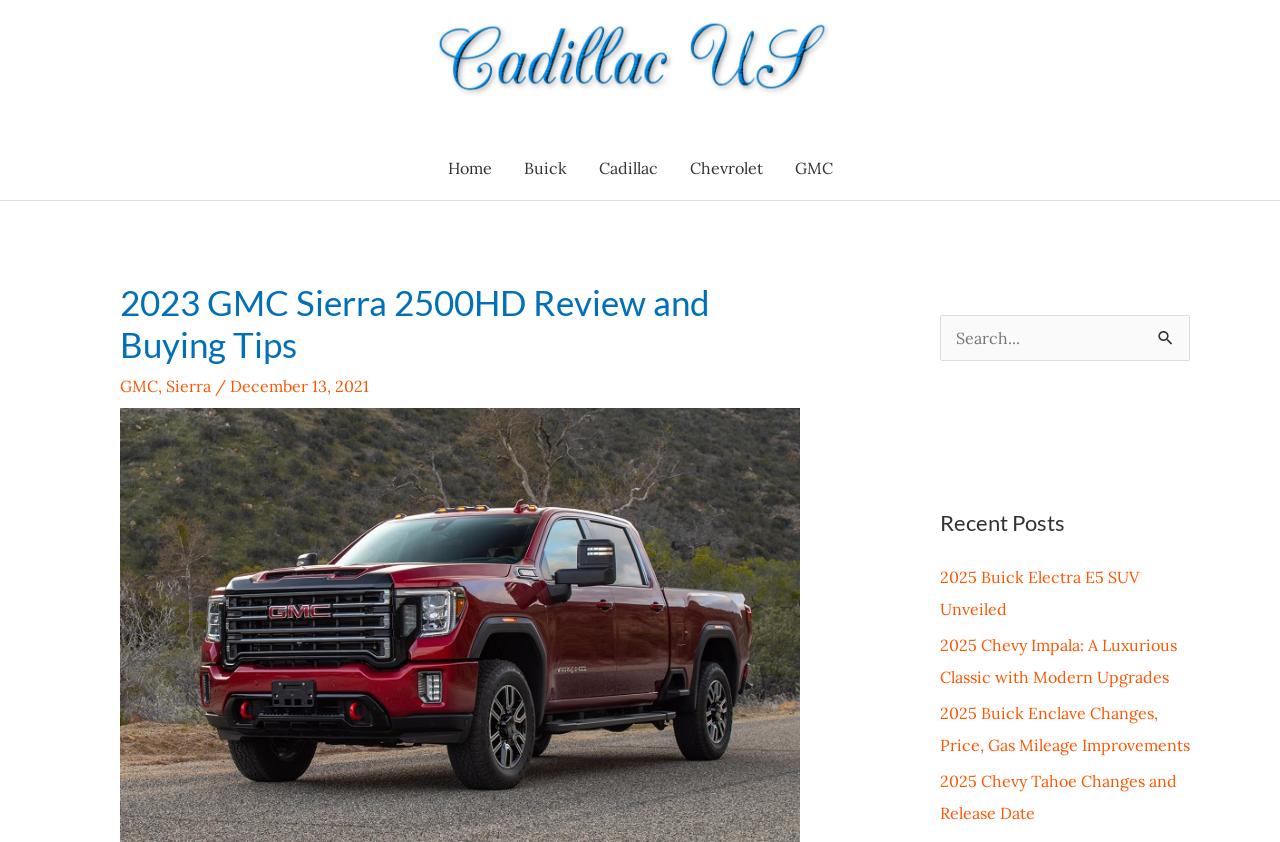What are the recent posts about?
Look at the screenshot and respond with a single word or phrase.

Cars and SUVs